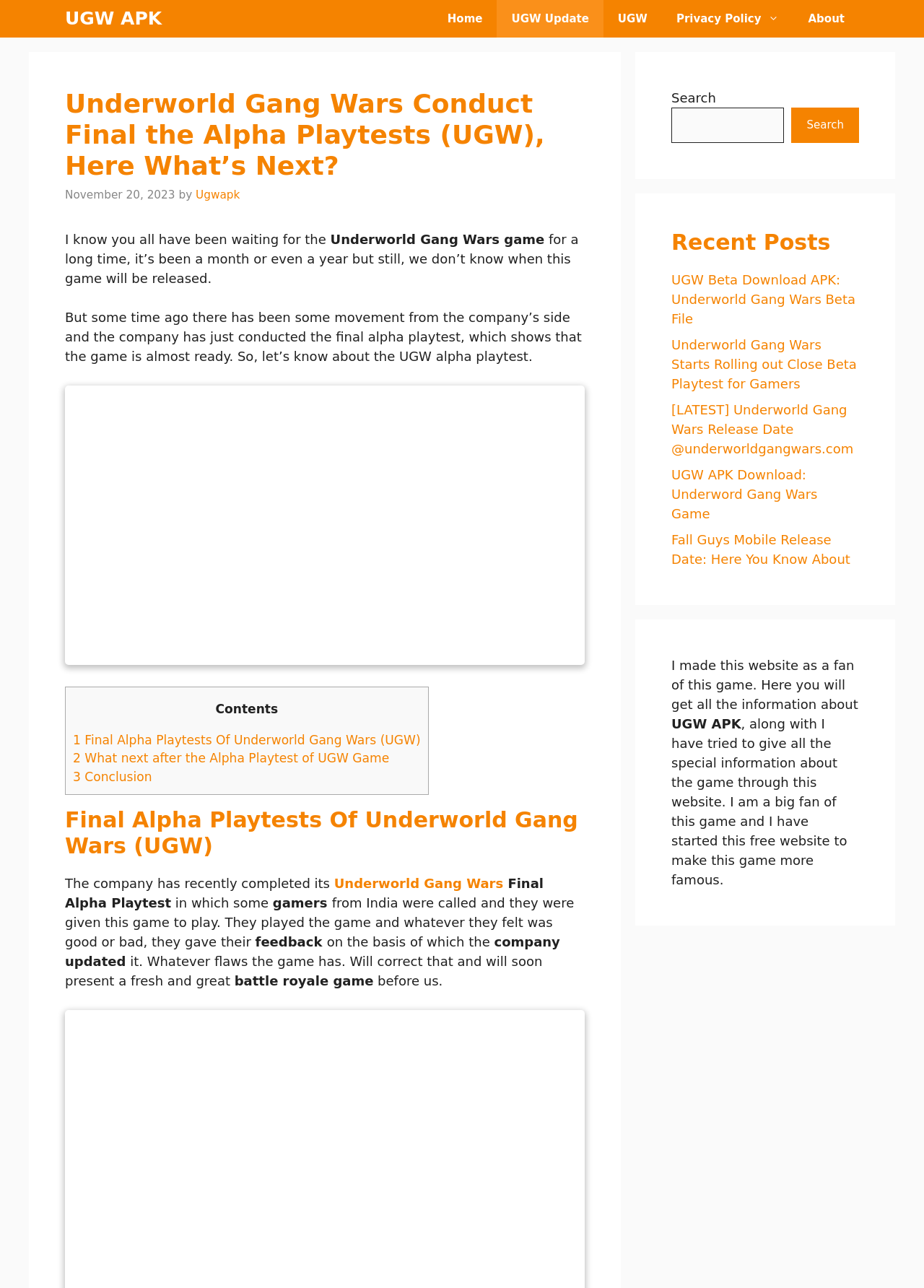Please provide the bounding box coordinates for the element that needs to be clicked to perform the instruction: "Search for something". The coordinates must consist of four float numbers between 0 and 1, formatted as [left, top, right, bottom].

[0.727, 0.084, 0.849, 0.111]